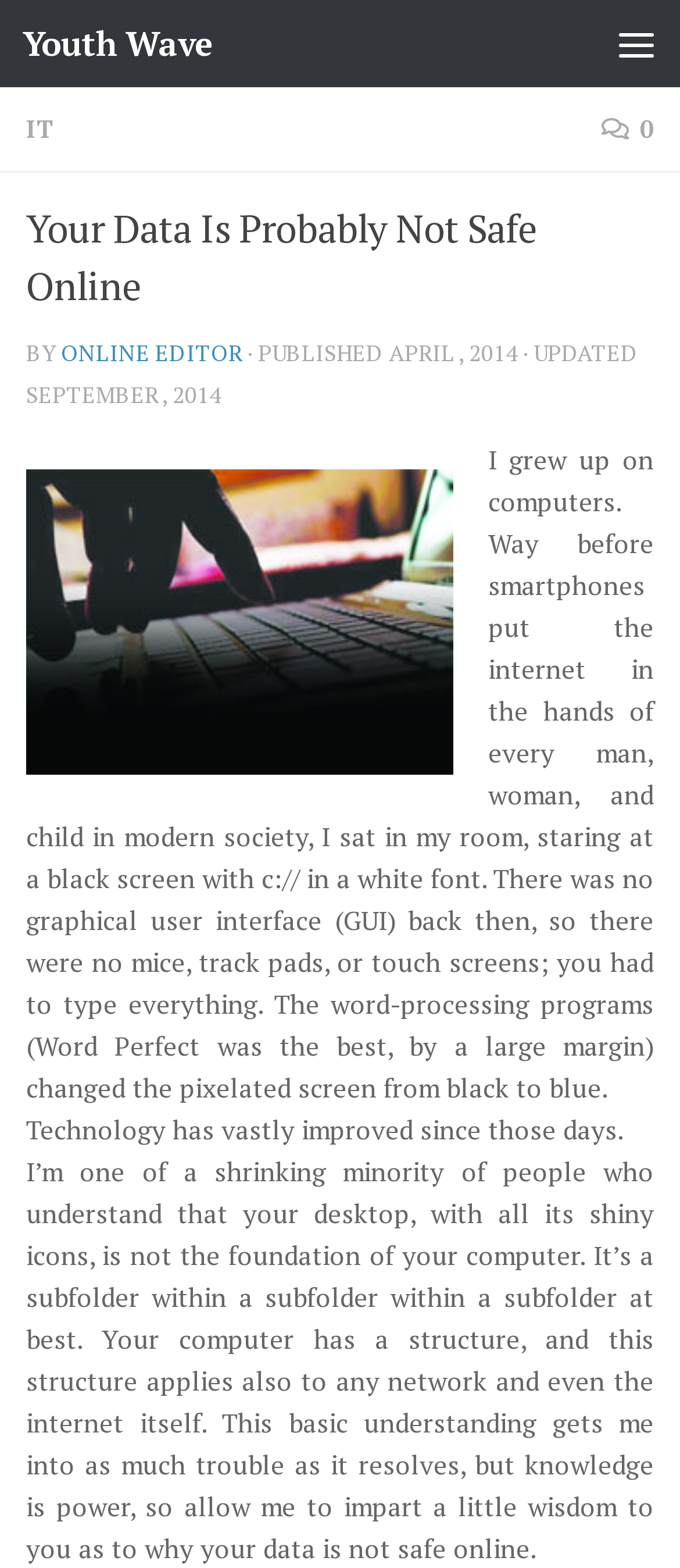Predict the bounding box of the UI element that fits this description: "parent_node: Youth Wave title="Menu"".

[0.872, 0.0, 1.0, 0.056]